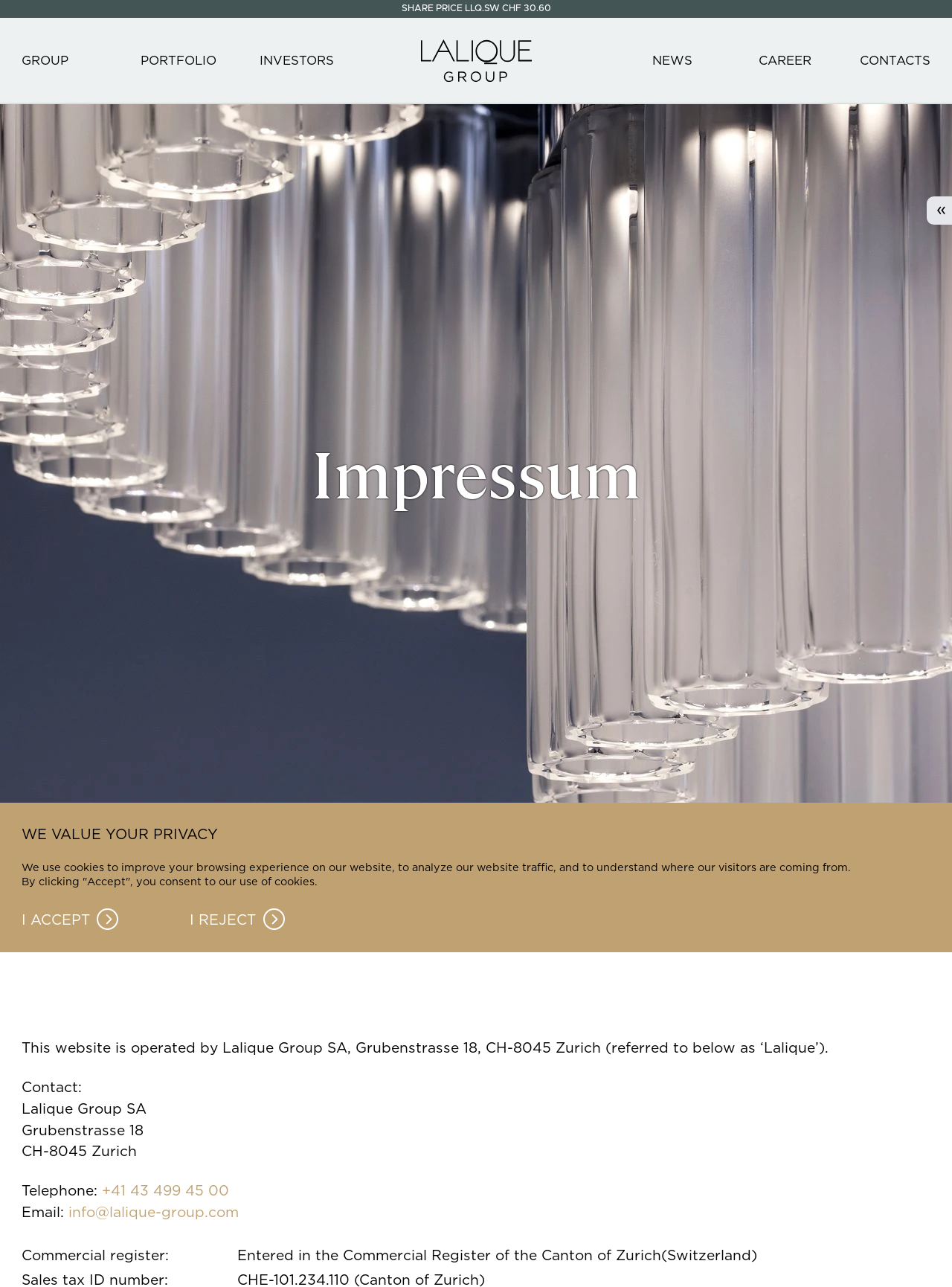Please identify the bounding box coordinates of the region to click in order to complete the task: "Contact Lalique via phone". The coordinates must be four float numbers between 0 and 1, specified as [left, top, right, bottom].

[0.107, 0.919, 0.24, 0.932]